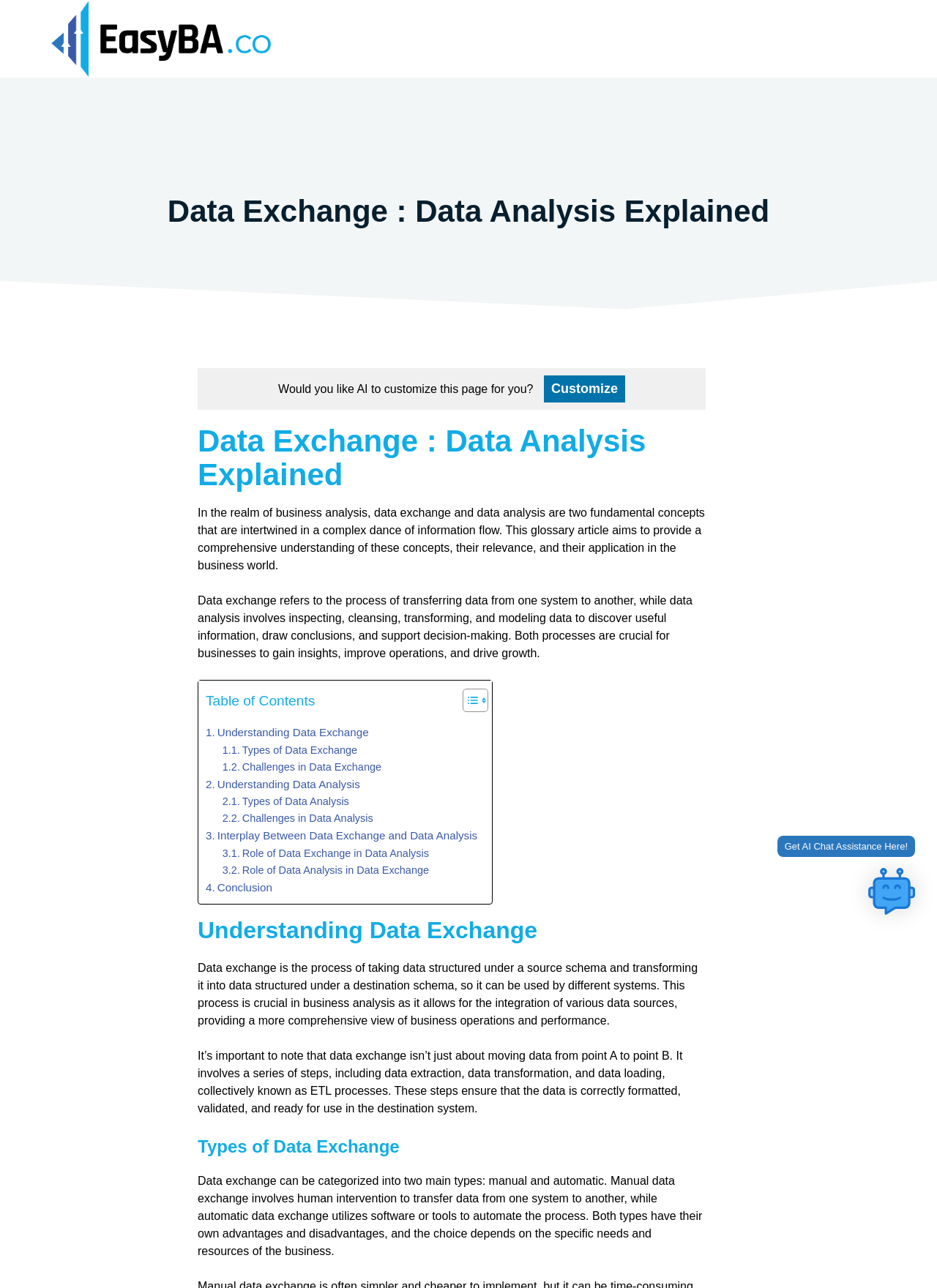Find the bounding box coordinates of the area that needs to be clicked in order to achieve the following instruction: "Visit the EasyBA.co website". The coordinates should be specified as four float numbers between 0 and 1, i.e., [left, top, right, bottom].

[0.055, 0.025, 0.289, 0.034]